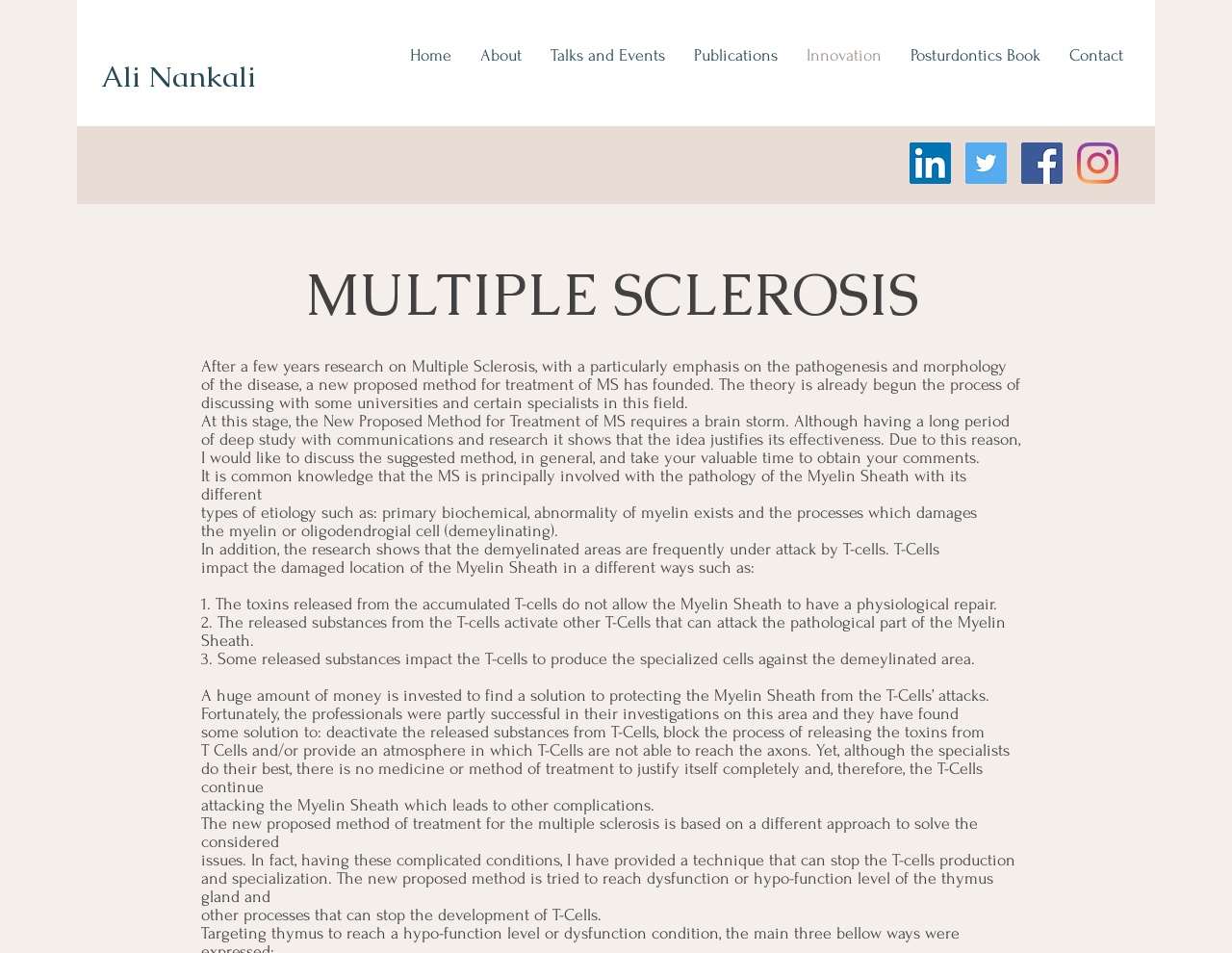Based on the provided description, "Talks and Events", find the bounding box of the corresponding UI element in the screenshot.

[0.435, 0.033, 0.552, 0.084]